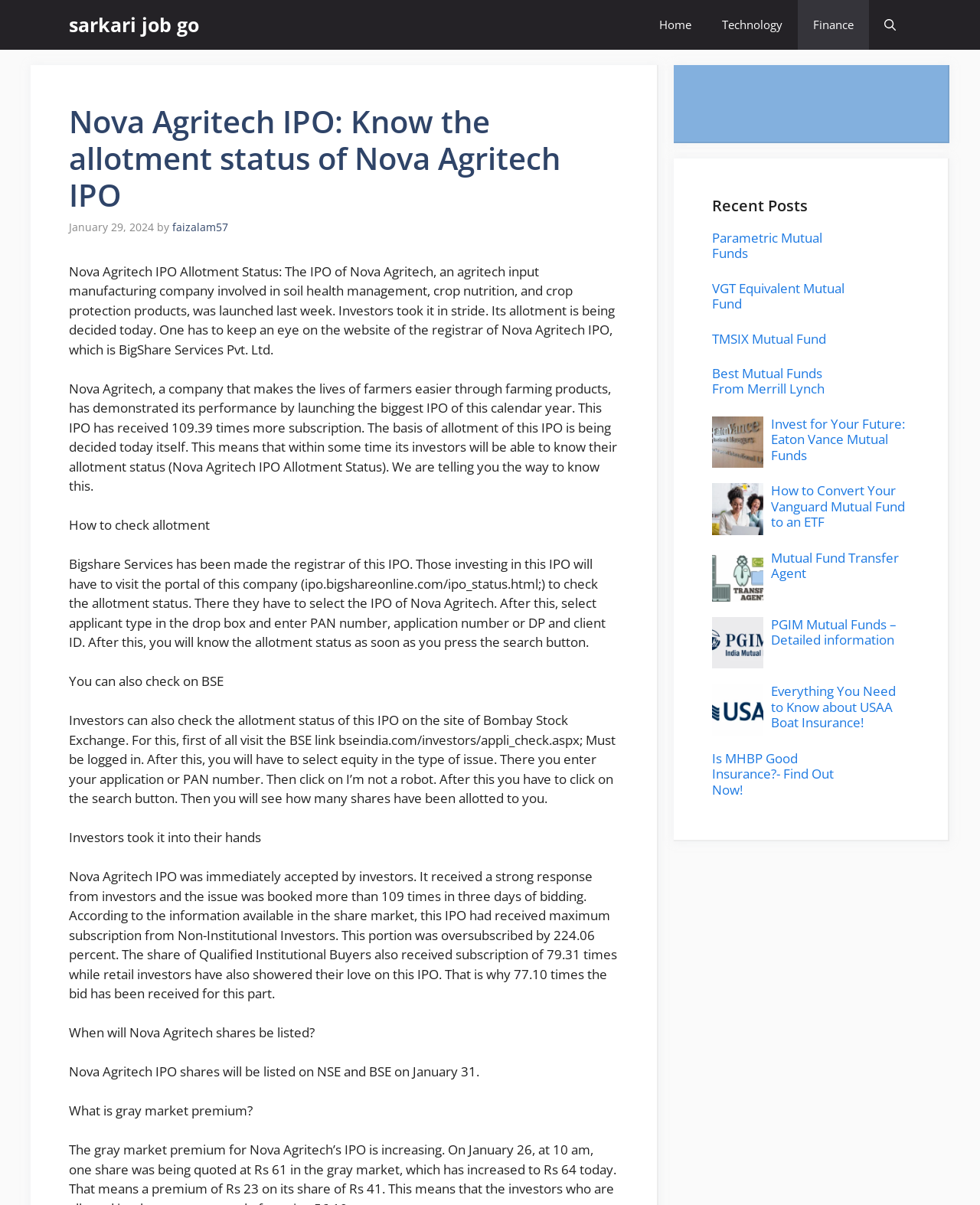Reply to the question with a brief word or phrase: What is the alternative way to check allotment status of Nova Agritech IPO?

visit BSE website